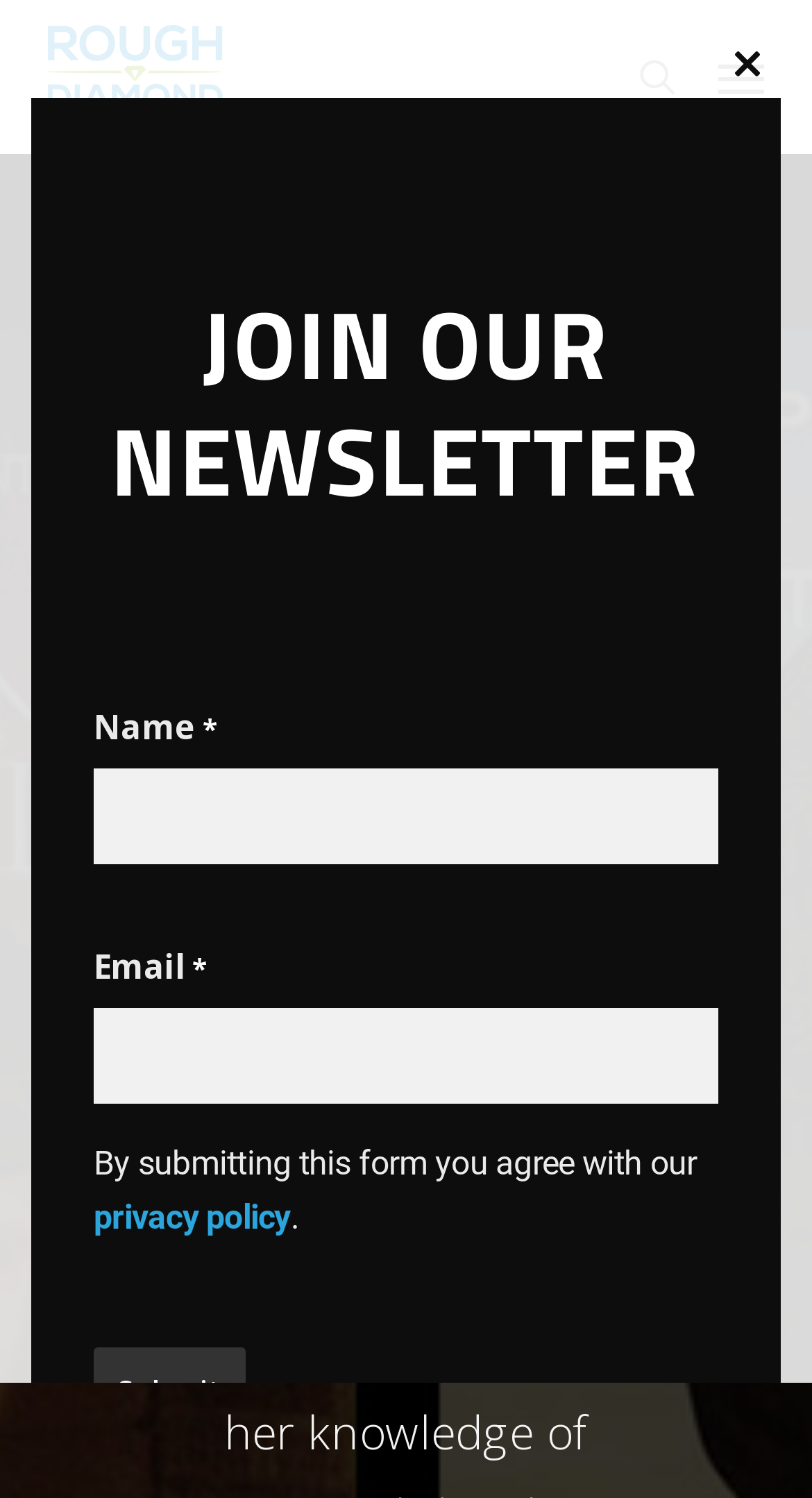Explain the features and main sections of the webpage comprehensively.

The webpage is titled "Testimonials - Rough Diamond Productions" and features a prominent link to "Rough Diamond Productions" at the top left corner, accompanied by an image with the same name. On the top right corner, there is a search link and a navigation menu button.

Below the top navigation elements, a heading "Testimonials" is centered, surrounded by six quotation mark characters. 

On the page, there is a modal dialog that occupies most of the screen, with a "Close this module" button at the top right corner. Within the dialog, a newsletter subscription form is presented. The form consists of two required text fields, one for "Name" and one for "Email", each accompanied by a label and an asterisk symbol. Below the text fields, a statement about agreeing with the privacy policy is displayed, with a link to the "privacy policy" page. A "Submit" button is located at the bottom of the form.

Overall, the webpage appears to be focused on showcasing testimonials, with a prominent call-to-action to join a newsletter.